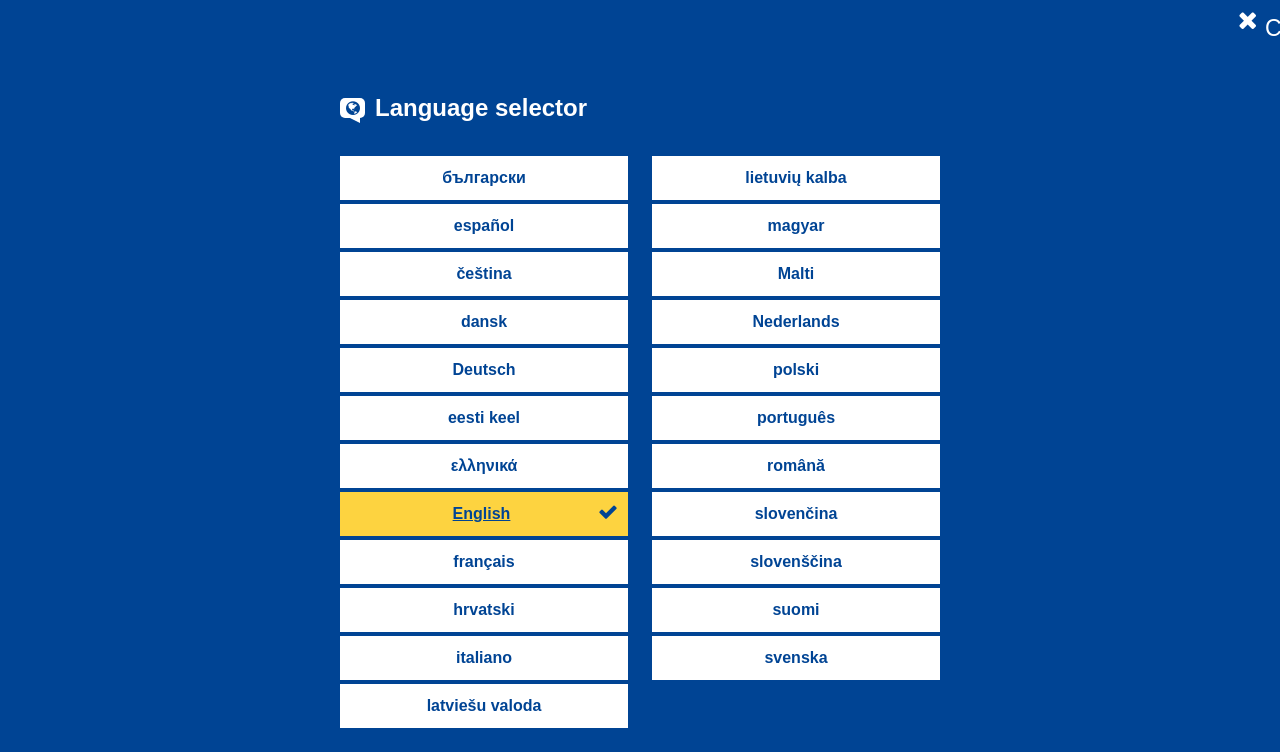Generate a comprehensive caption for the webpage you are viewing.

The webpage is about the European e-Justice Portal, specifically focusing on national legislation. At the top, there is a header section with an official European Union website label, a "How do you know?" button, and a "Close" link. Below this, there is a language selector section with 24 language options.

On the left side, there is a navigation menu with links to "European e-justice", "Home", "Legislation and case law", and "National legislation". The main content area is divided into two sections. The top section has a heading "National legislation" and a brief description of the national legislation of Cyprus, including information about the Constitution, human rights, and the principles of legality.

The bottom section has a heading "Sources of law" and appears to be a placeholder or an empty section. There are also several utility links and buttons at the bottom, including "RSS", "Recent updates", "Register", "Sign in", and "Save as PDF". Additionally, there is a search bar with a "Search" button and an "Advanced search" link.